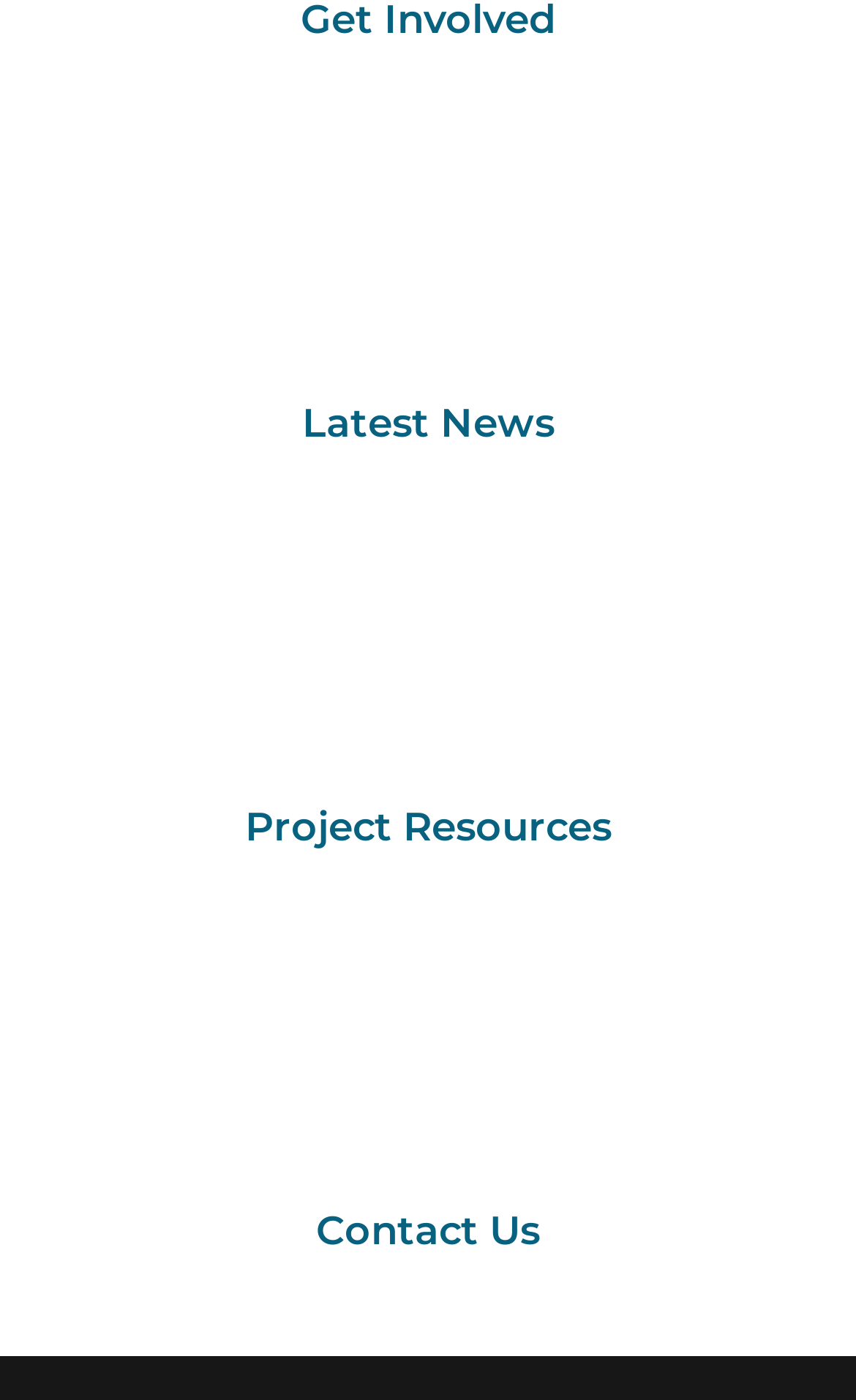What symbol is next to the 'i' link?
Answer the question with a single word or phrase derived from the image.

